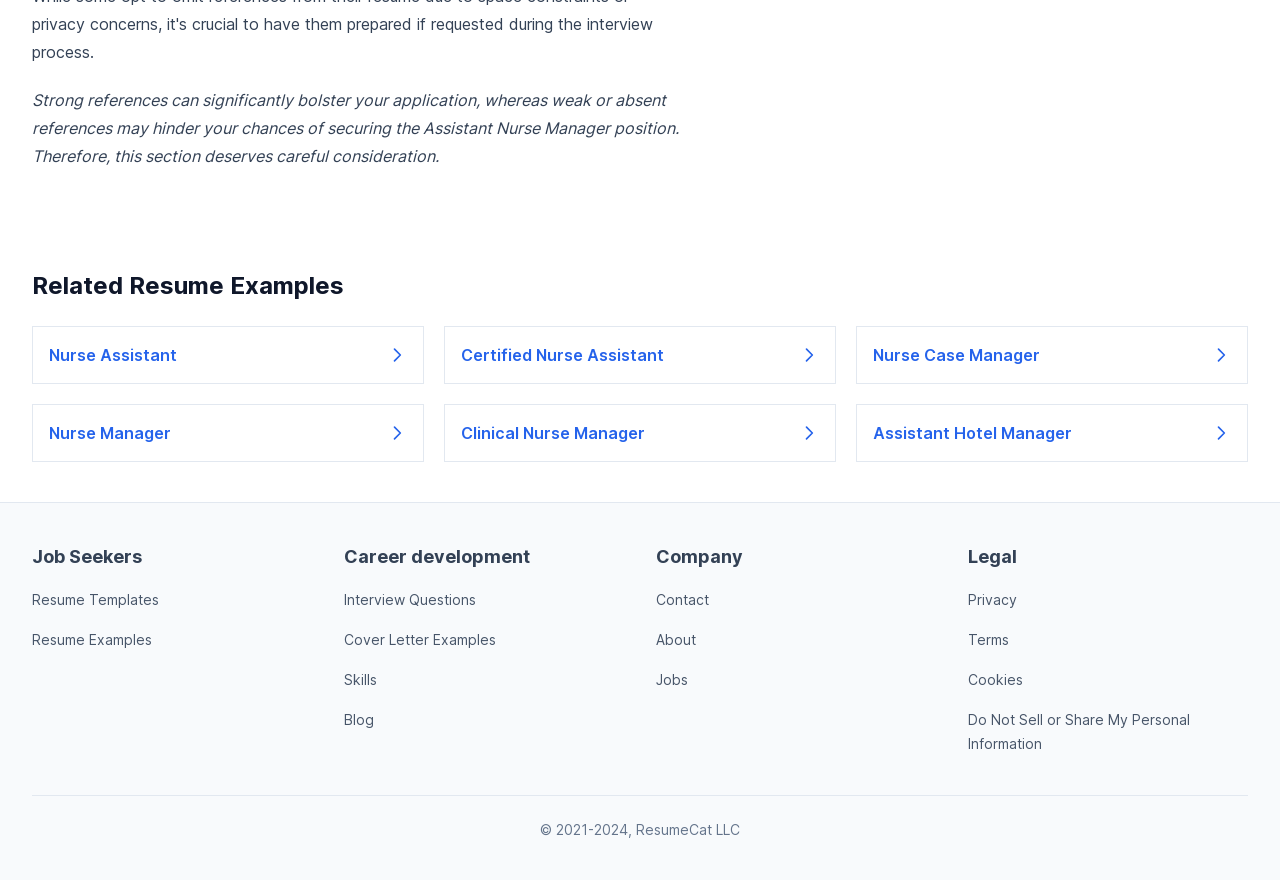Identify the bounding box coordinates of the element that should be clicked to fulfill this task: "View Resume Templates". The coordinates should be provided as four float numbers between 0 and 1, i.e., [left, top, right, bottom].

[0.025, 0.672, 0.124, 0.691]